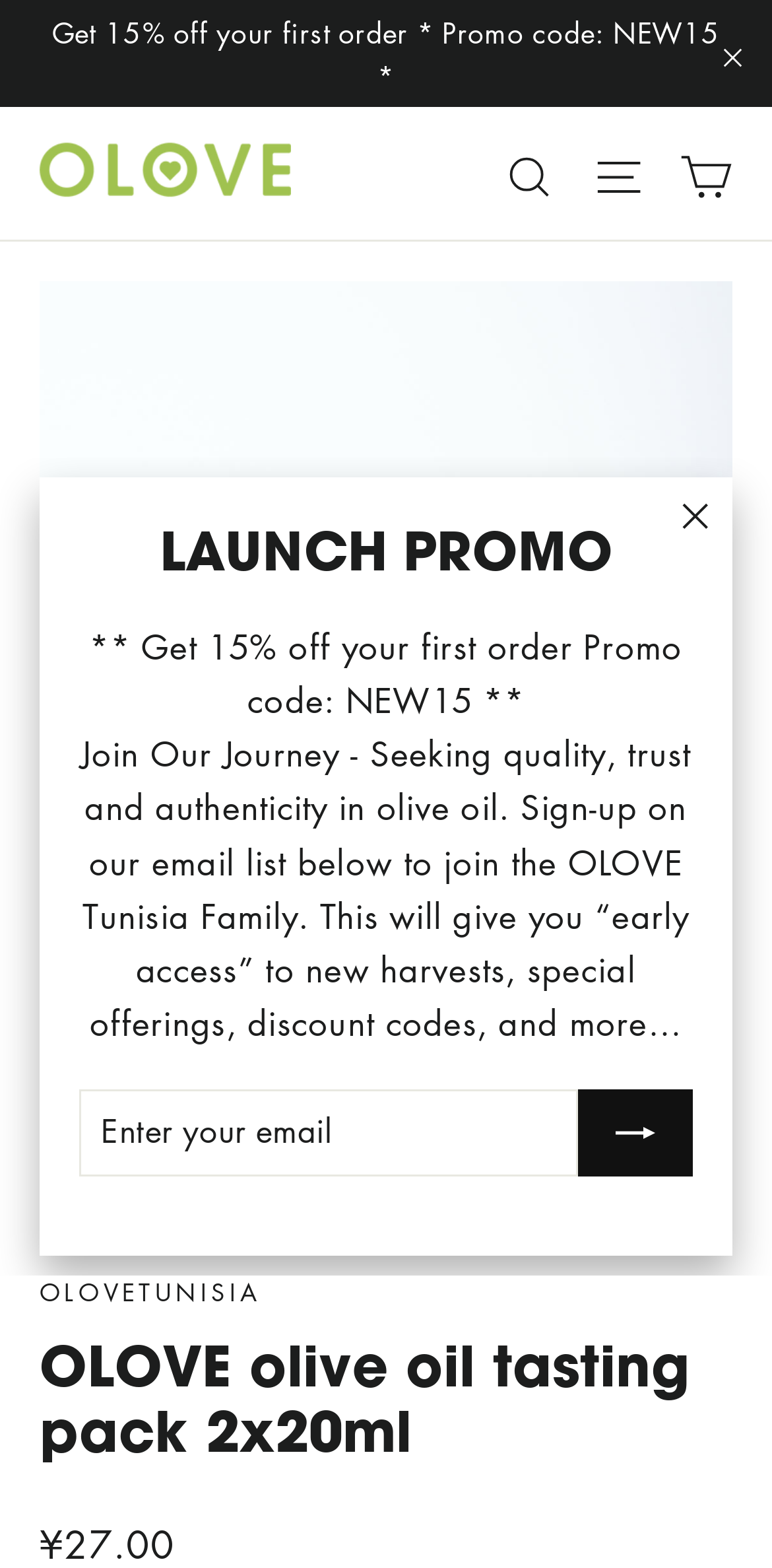Please identify the bounding box coordinates of the element that needs to be clicked to execute the following command: "Subscribe to the email list". Provide the bounding box using four float numbers between 0 and 1, formatted as [left, top, right, bottom].

[0.749, 0.695, 0.897, 0.75]